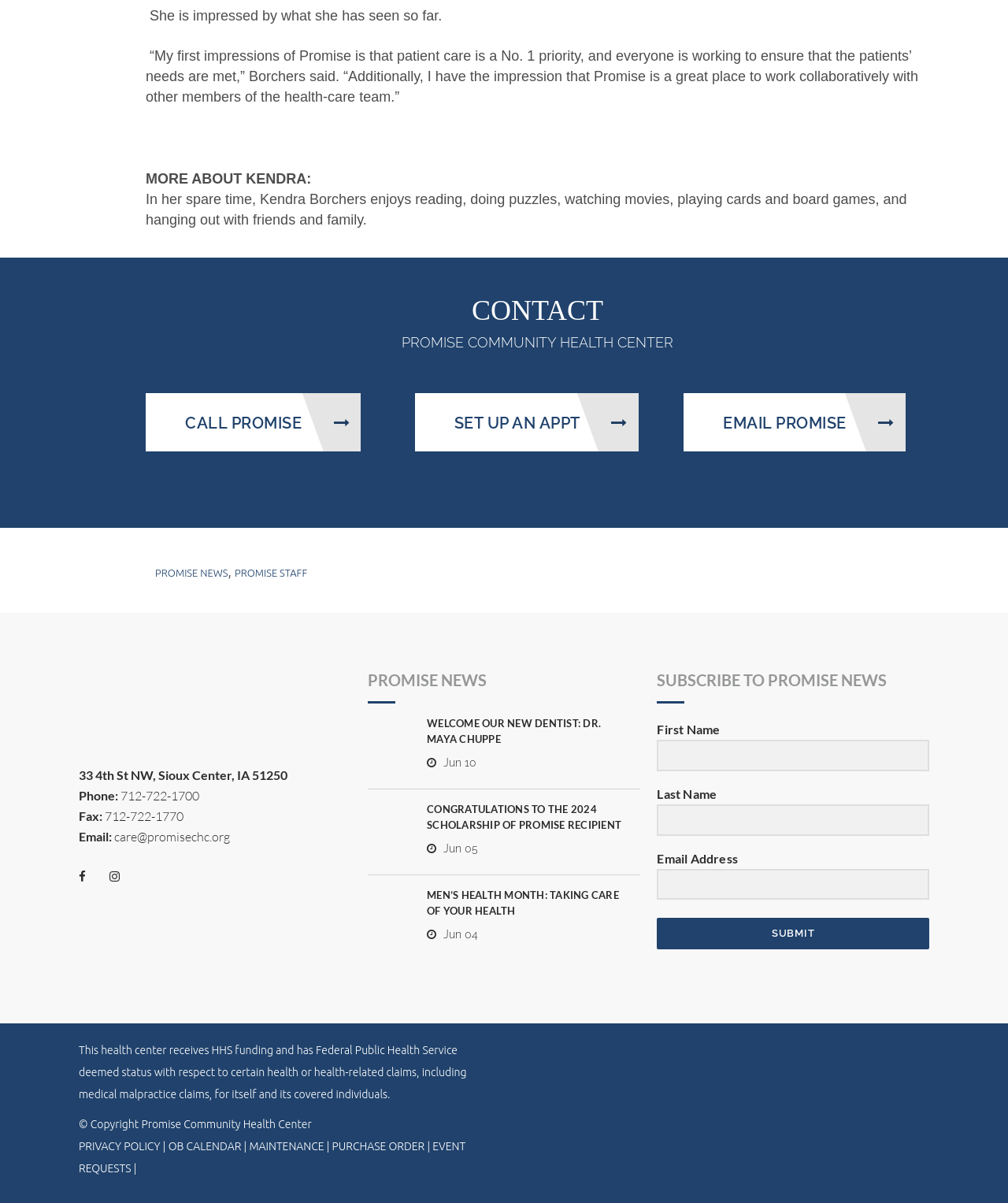Look at the image and answer the question in detail:
What is the topic of the news article dated Jun 04?

I found the answer by looking at the link element with the content 'MEN’S HEALTH MONTH: TAKING CARE OF YOUR HEALTH' located at [0.365, 0.741, 0.412, 0.767]. This link is likely to be a news article, and the date 'Jun 04' is mentioned nearby.